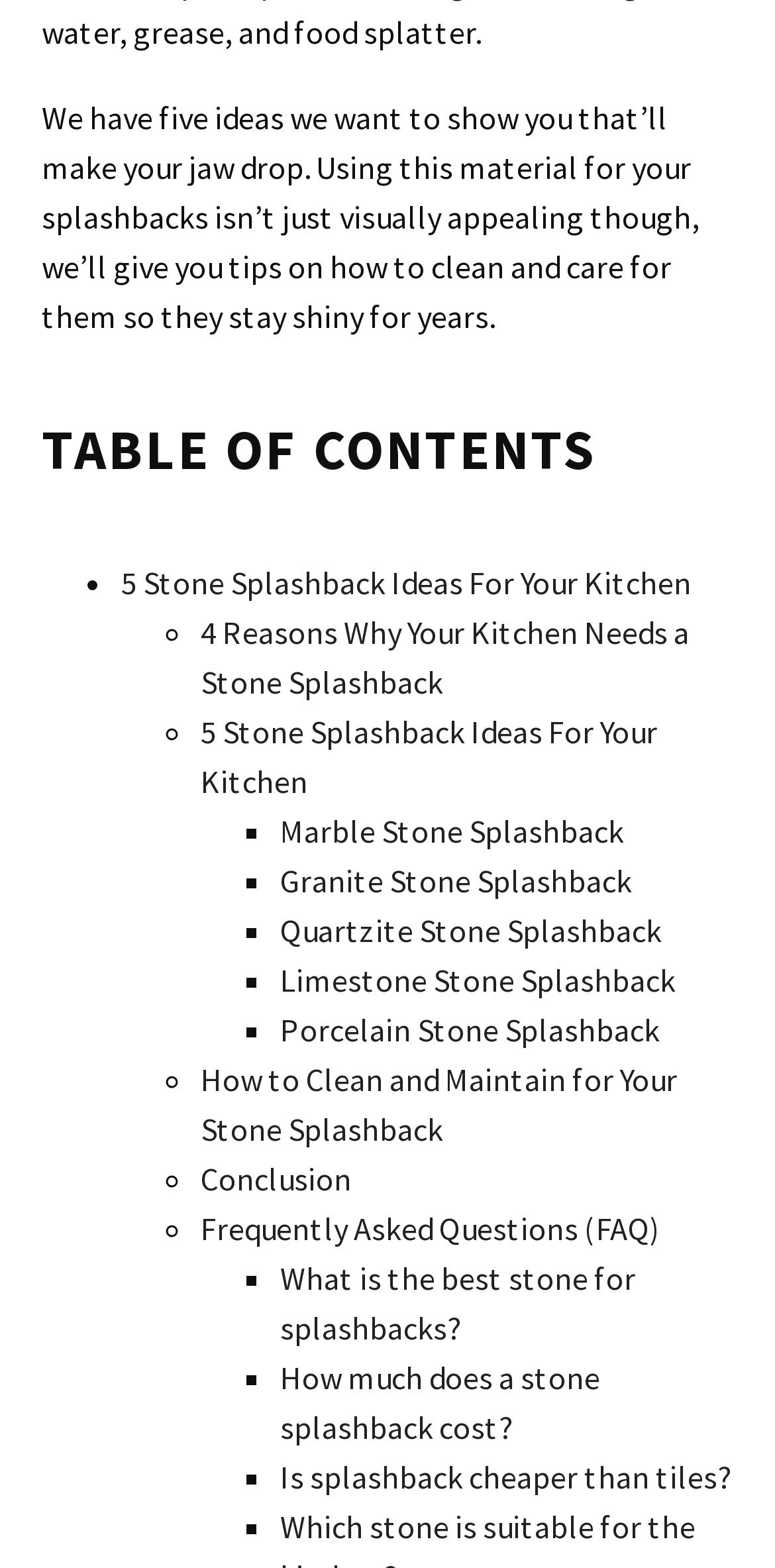Answer the question below using just one word or a short phrase: 
What is the purpose of the 'TABLE OF CONTENTS' section?

To provide an overview of the content